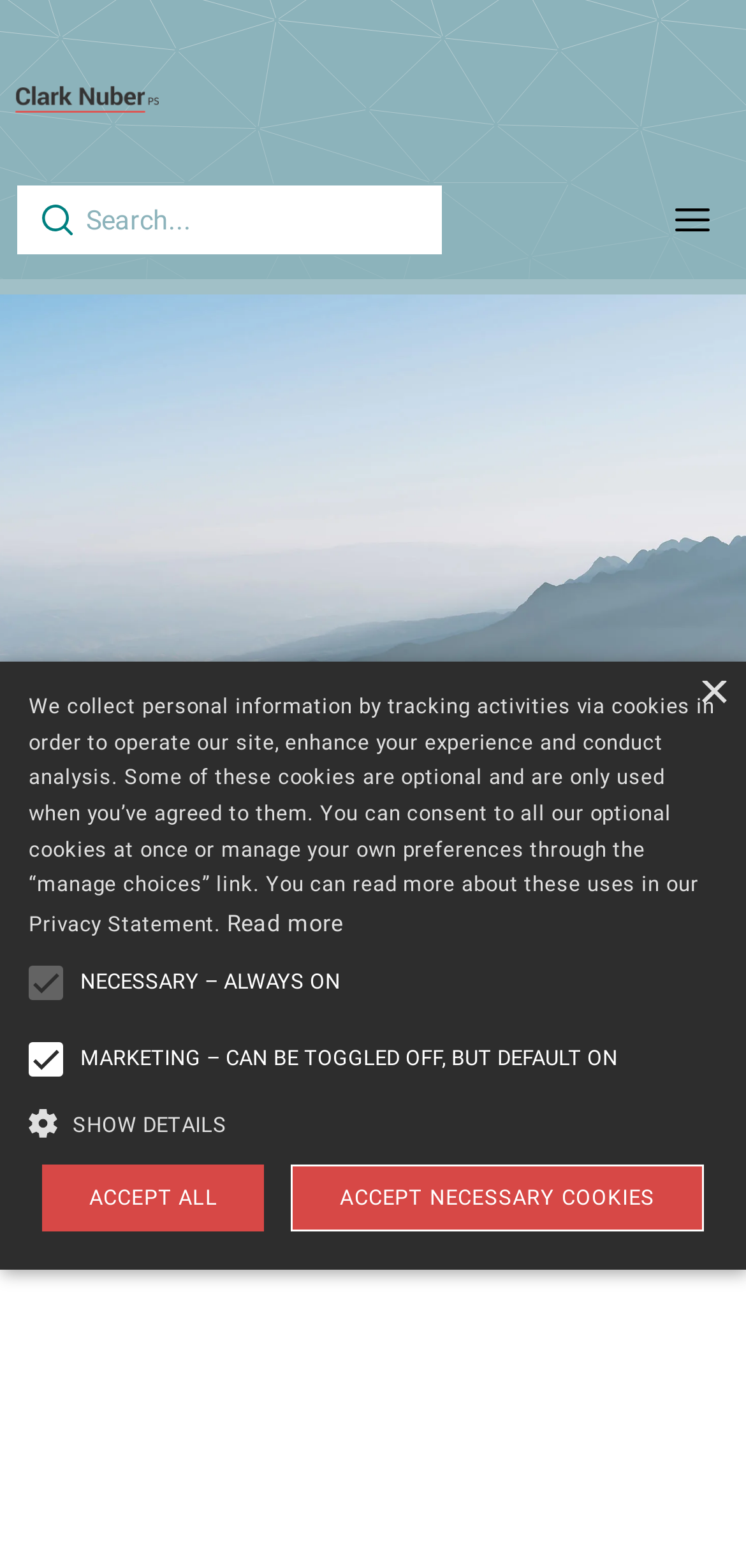Please determine the bounding box coordinates of the element to click on in order to accomplish the following task: "Close the alert". Ensure the coordinates are four float numbers ranging from 0 to 1, i.e., [left, top, right, bottom].

[0.936, 0.434, 0.974, 0.452]